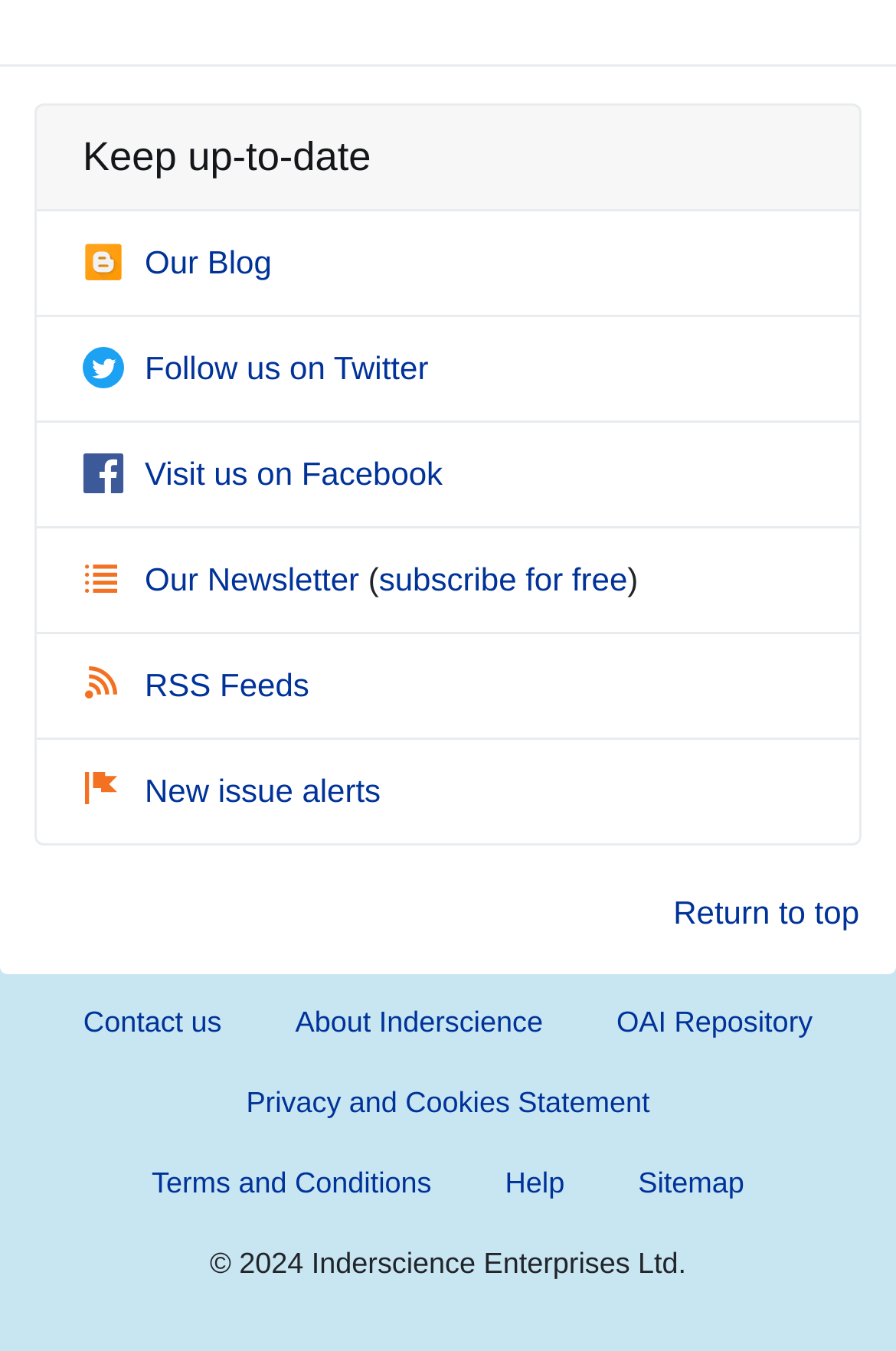Extract the bounding box coordinates for the HTML element that matches this description: "Privacy and Cookies Statement". The coordinates should be four float numbers between 0 and 1, i.e., [left, top, right, bottom].

[0.234, 0.787, 0.766, 0.847]